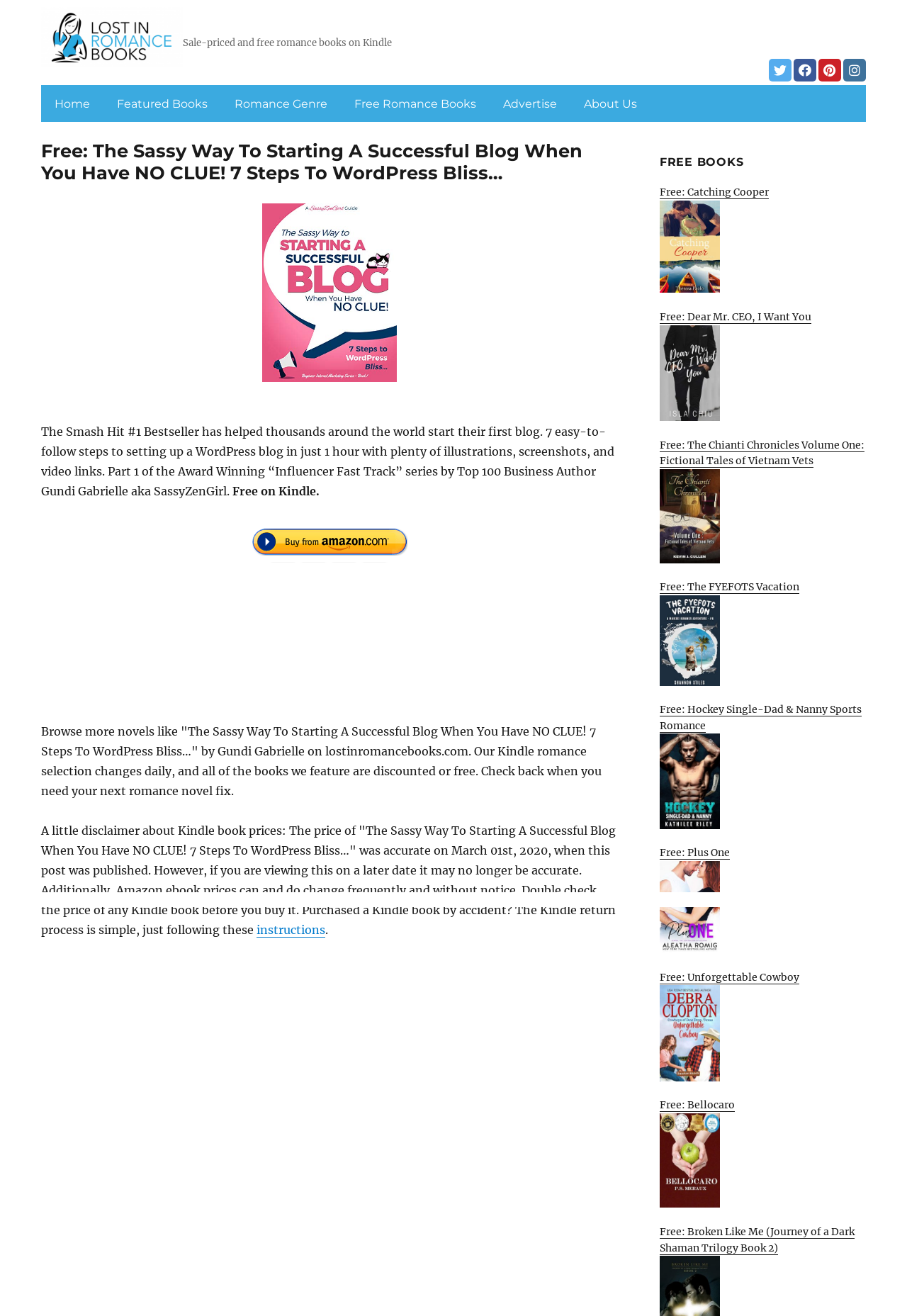Explain the webpage's design and content in an elaborate manner.

This webpage is about a romance book blog, LostinRomanceBooks.com. At the top left corner, there is a logo of the website, which is also a link to the homepage. Next to the logo, there is a tagline "Sale-priced and free romance books on Kindle". On the top right corner, there are four social media icons.

Below the logo and tagline, there is a navigation menu with six links: Home, Featured Books, Romance Genre, Free Romance Books, Advertise, and About Us.

The main content of the webpage is an article about a book titled "The Sassy Way To Starting A Successful Blog When You Have NO CLUE! 7 Steps To WordPress Bliss…". The book title is in a large font size and is also a link. Below the title, there is a brief description of the book, which is a #1 bestseller that has helped thousands of people start their first blog. The description also mentions that the book provides 7 easy-to-follow steps to set up a WordPress blog in just 1 hour.

To the right of the book title, there is an image of the book cover. Below the book description, there is a call-to-action button "Free" and a text "on Kindle". There is also an "amazon buy now" button with an image of the Amazon logo.

Further down the page, there is a section that recommends other novels by the same author, Gundi Gabrielle, and invites readers to browse more romance novels on the website. There is also a disclaimer about Kindle book prices and a link to instructions on how to return a Kindle book.

On the right side of the page, there is a section titled "FREE BOOKS" with seven links to free romance books, including "Free: Catching Cooper", "Free: Dear Mr. CEO, I Want You", and others.